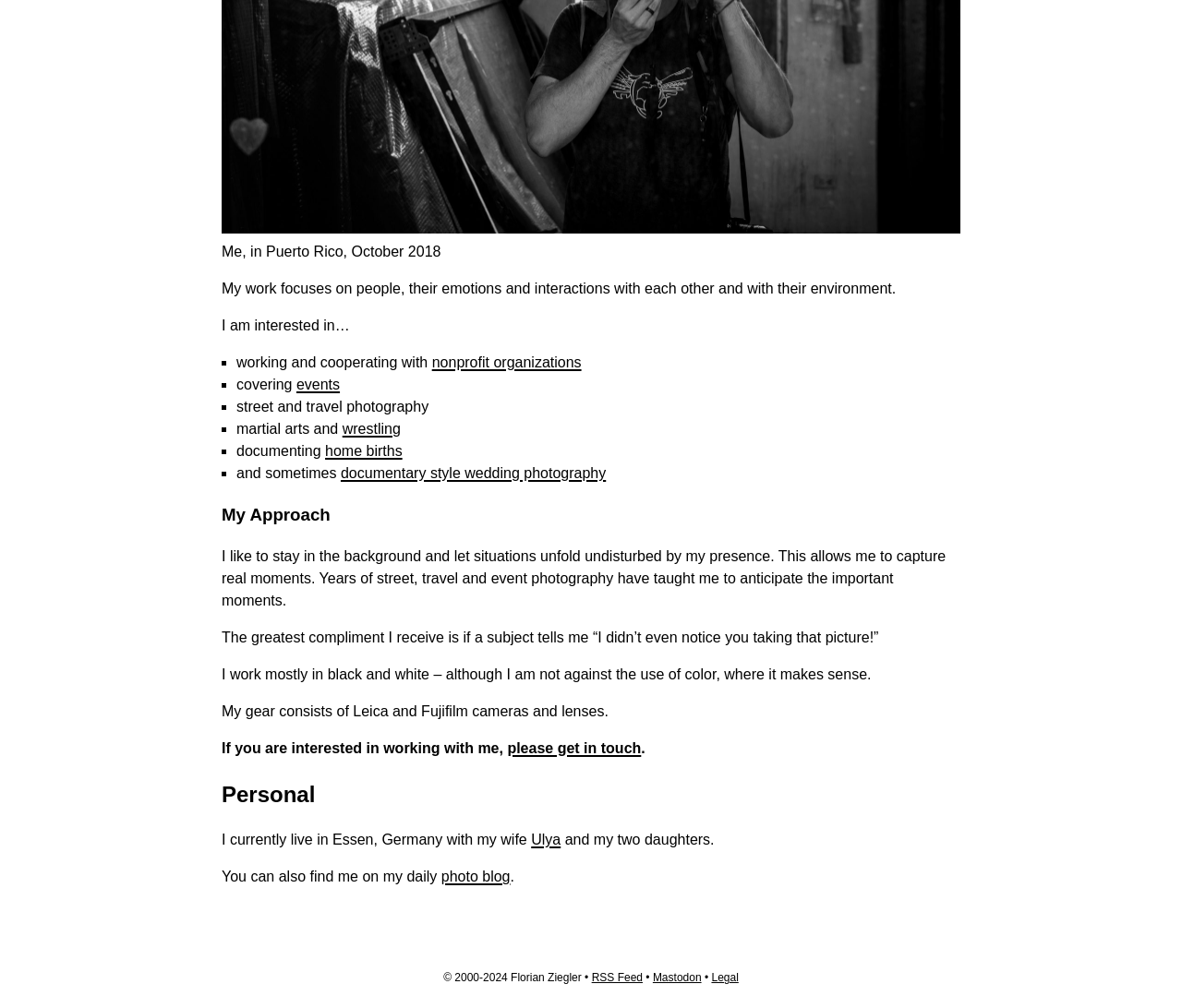From the element description documentary style wedding photography, predict the bounding box coordinates of the UI element. The coordinates must be specified in the format (top-left x, top-left y, bottom-right x, bottom-right y) and should be within the 0 to 1 range.

[0.288, 0.462, 0.513, 0.477]